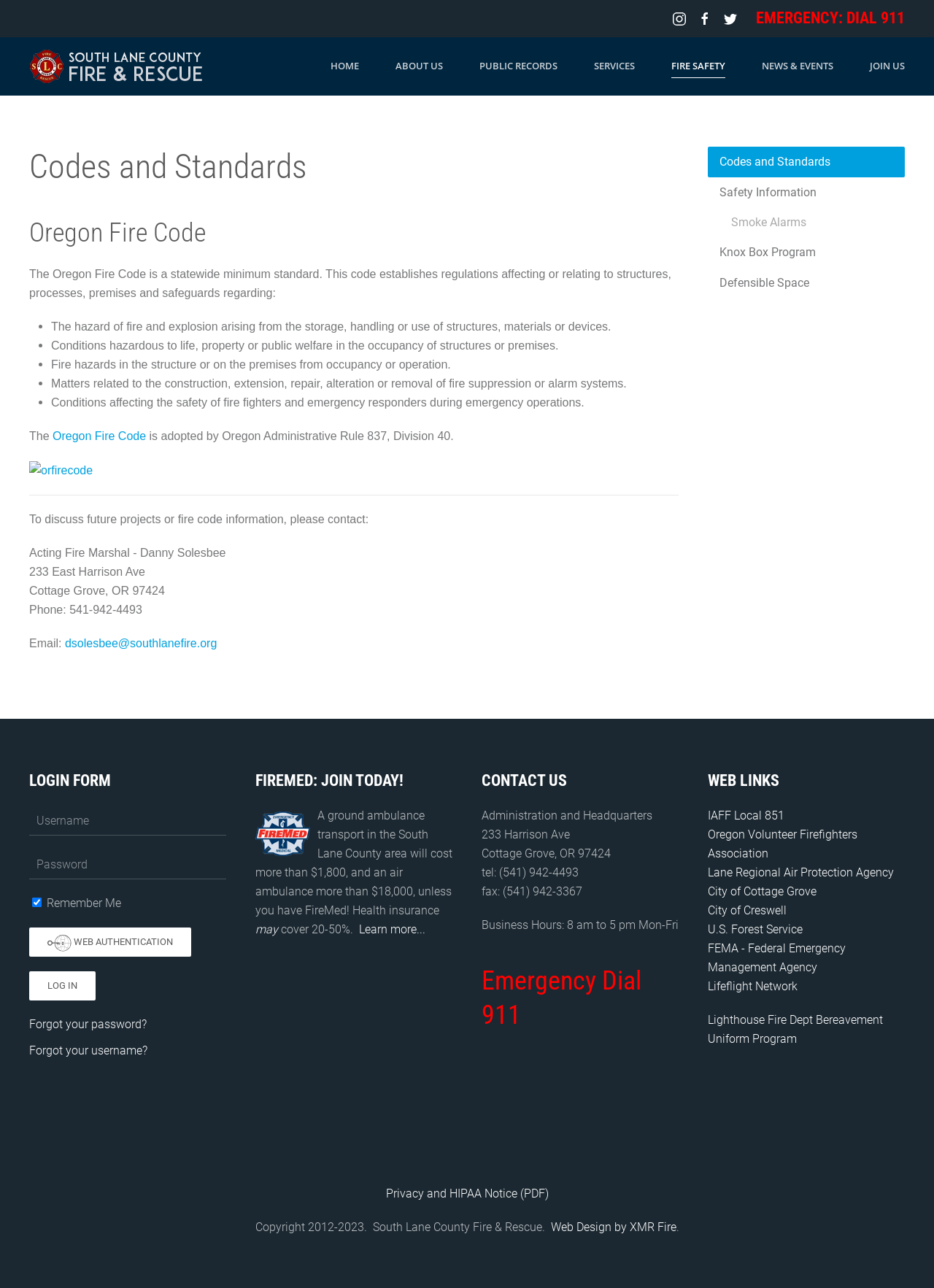Based on the image, please elaborate on the answer to the following question:
What is the name of the fire department?

I found the answer by looking at the image with the text 'South Lane County Fire & Rescue' which is located at the top left corner of the webpage, and it is also mentioned in the meta description.